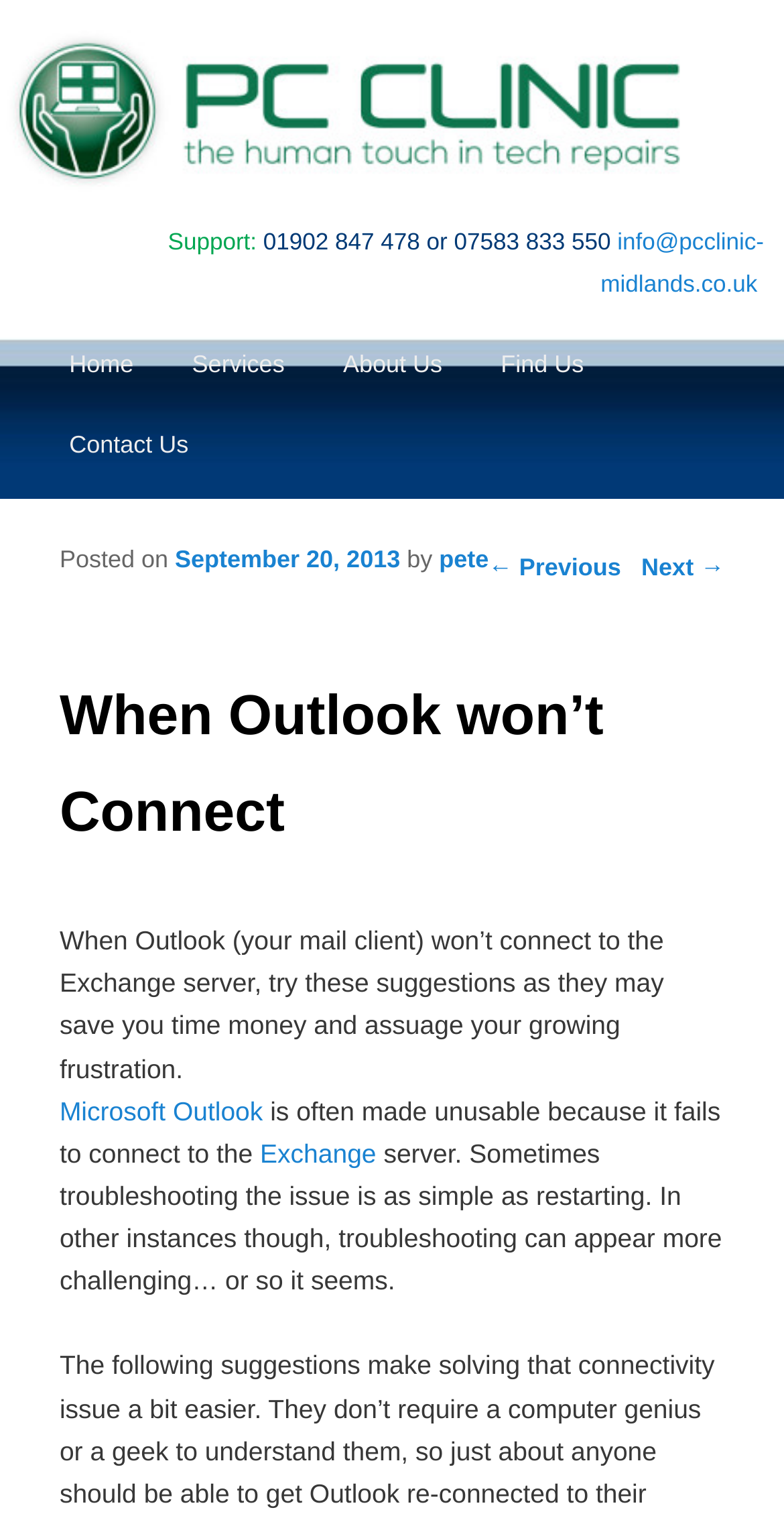Please identify the bounding box coordinates of the element's region that I should click in order to complete the following instruction: "Read the 'When Outlook won’t Connect' article". The bounding box coordinates consist of four float numbers between 0 and 1, i.e., [left, top, right, bottom].

[0.076, 0.42, 0.924, 0.578]